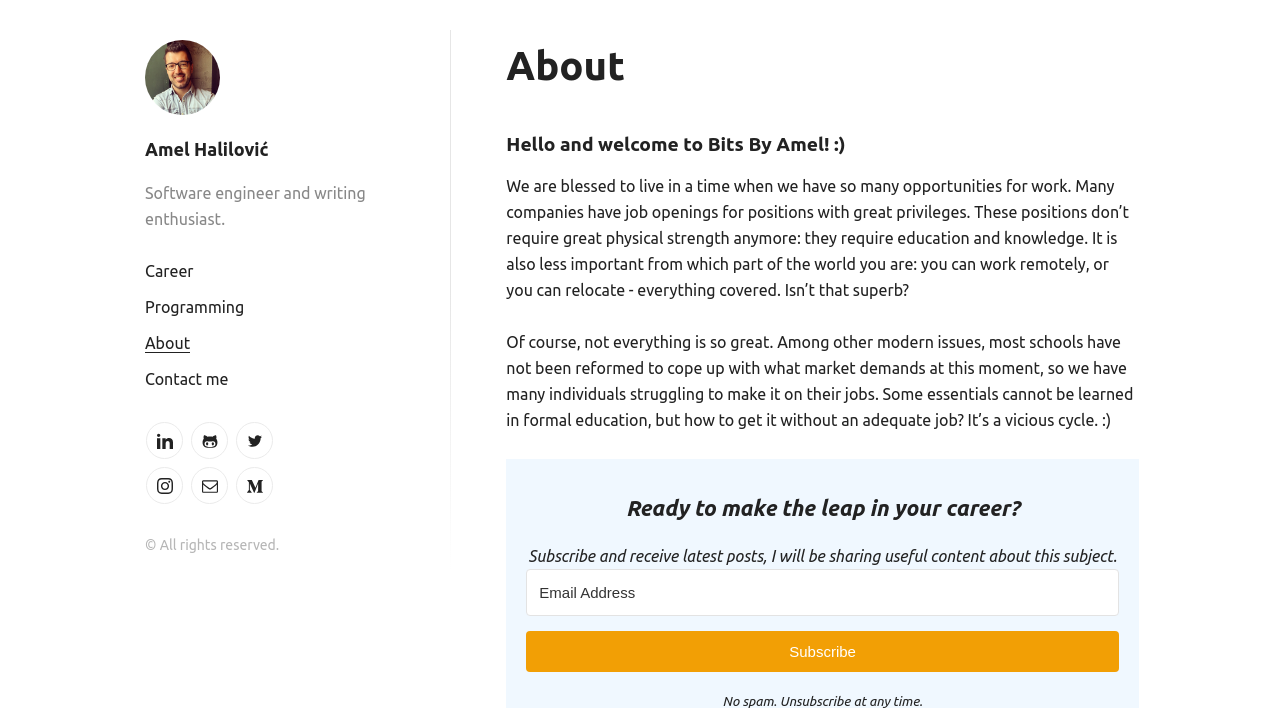What is the topic of the blog post on this page?
Look at the image and answer with only one word or phrase.

Career development